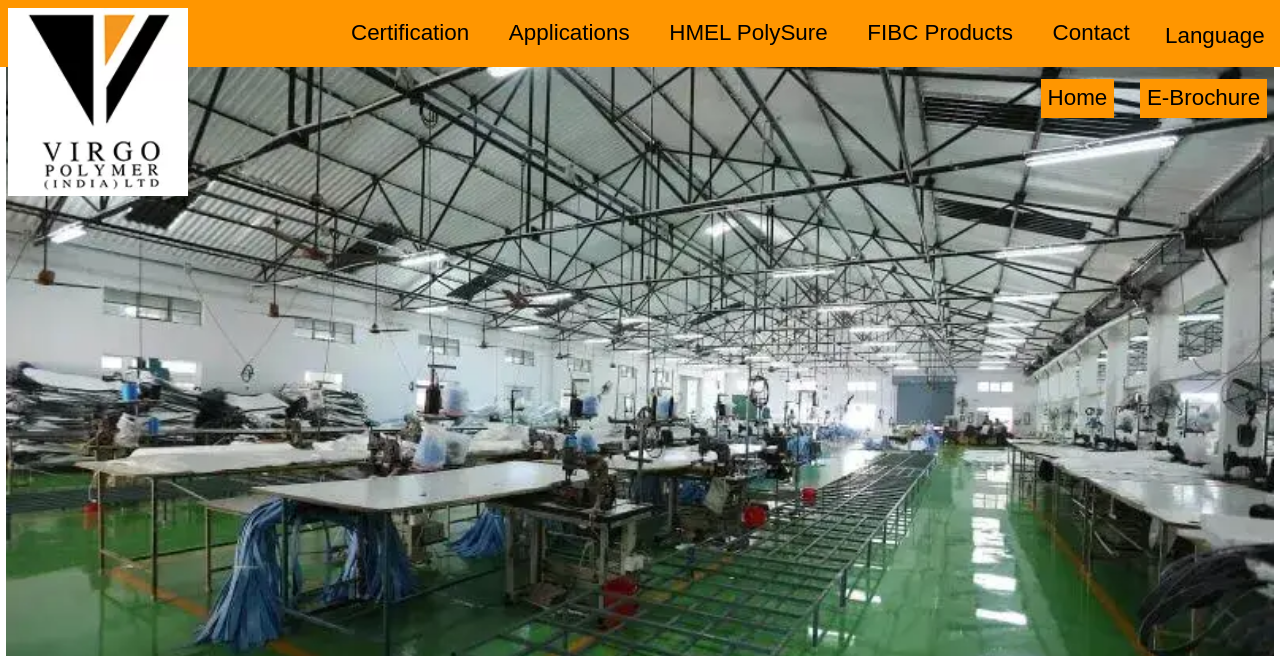Reply to the question with a single word or phrase:
What is the purpose of the button at the top right corner?

Language